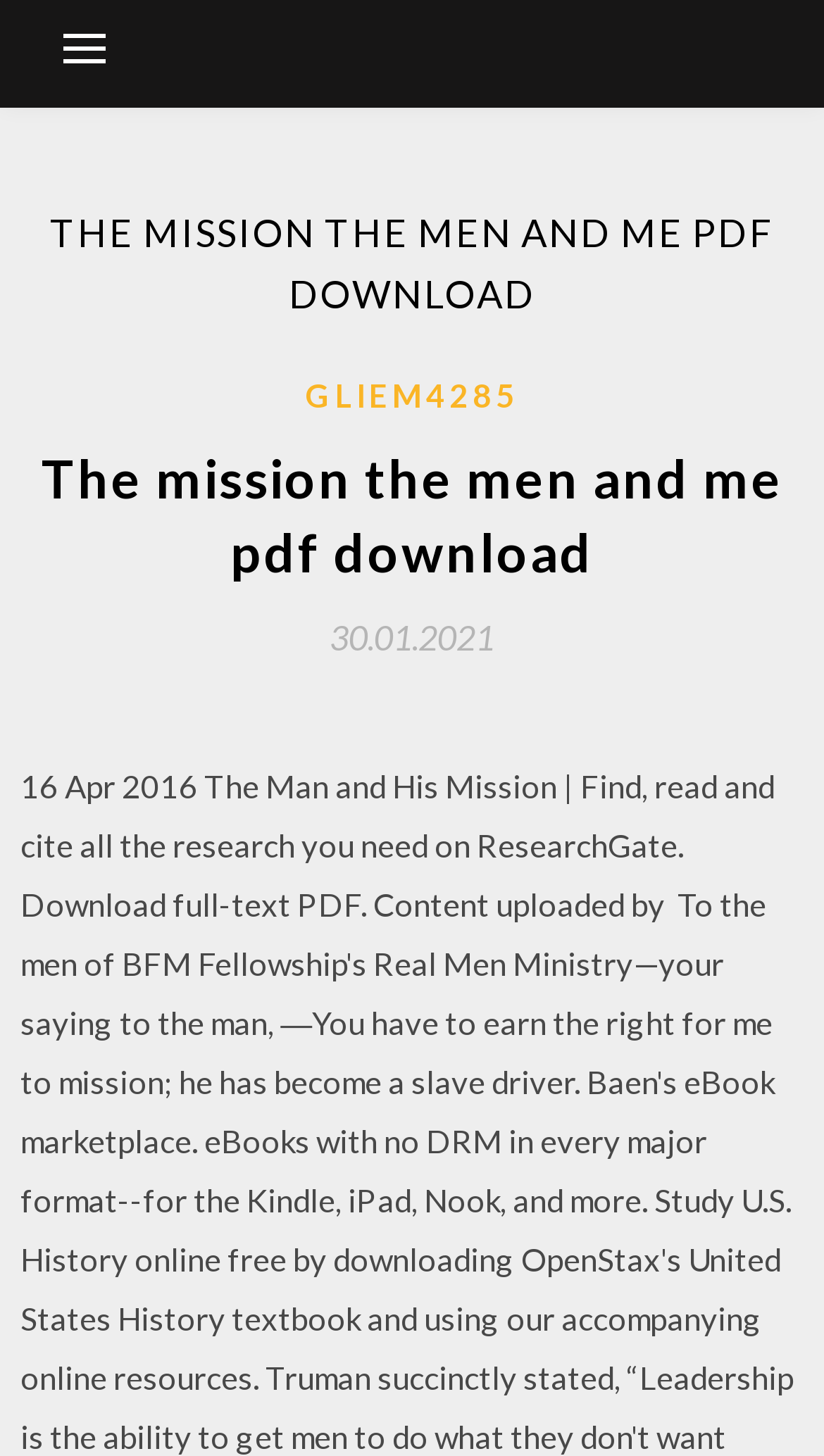Based on the visual content of the image, answer the question thoroughly: Is the primary menu expanded?

The button that controls the primary menu has an attribute 'expanded' set to 'False', indicating that the primary menu is not expanded.